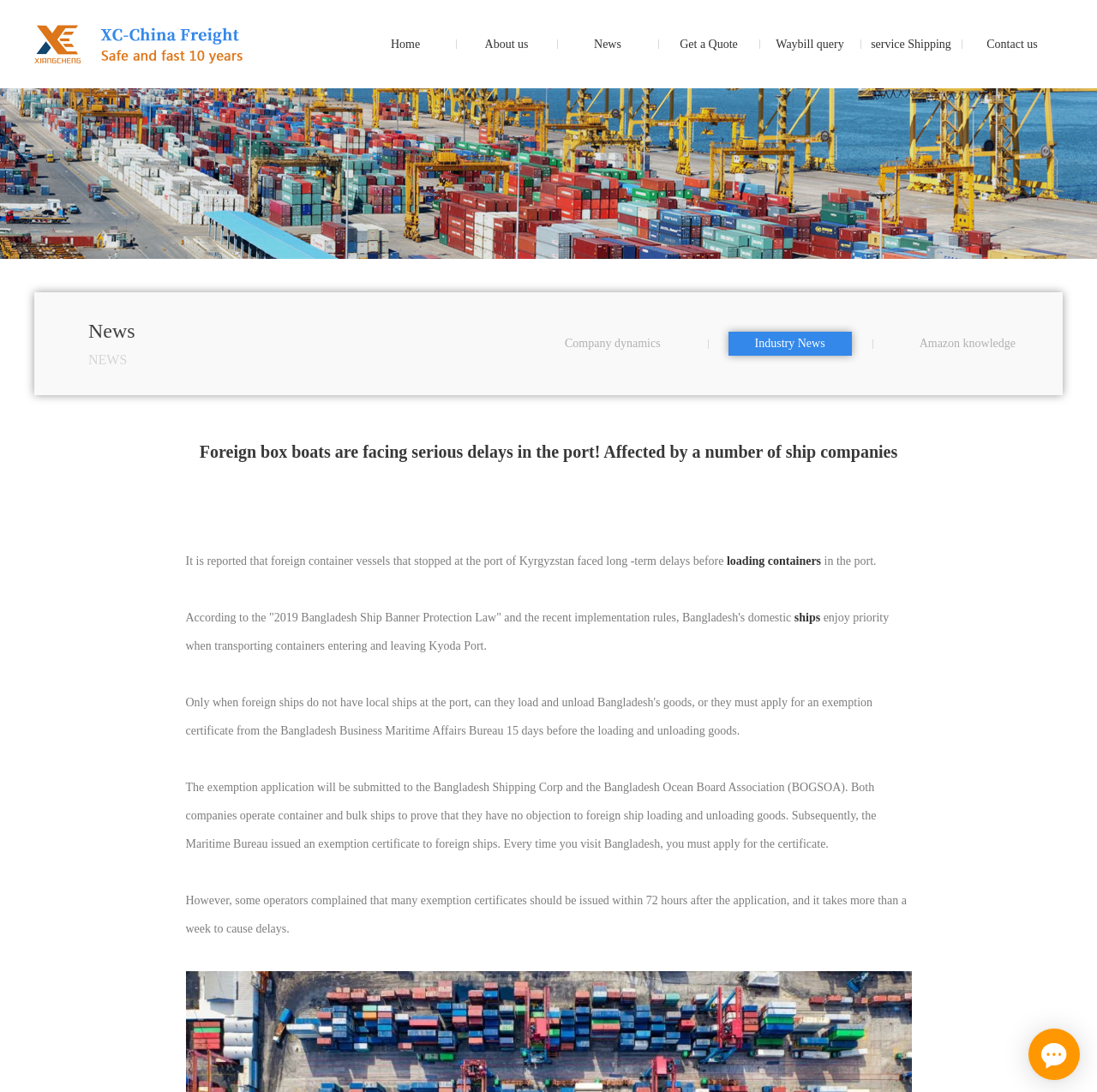Find the bounding box coordinates of the area to click in order to follow the instruction: "Click on the 'ships' link".

[0.724, 0.56, 0.748, 0.571]